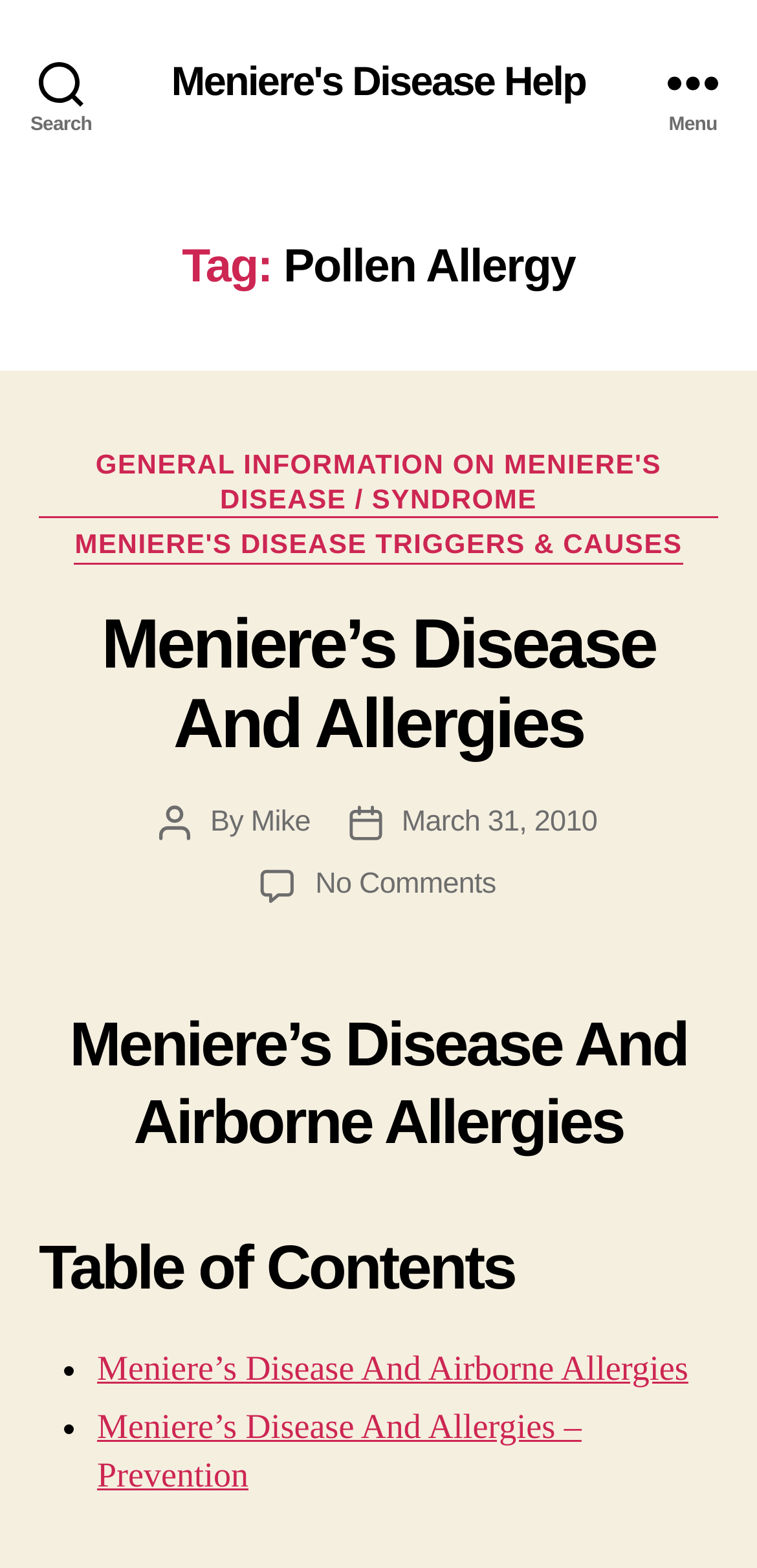How many headings are there on the webpage?
Can you give a detailed and elaborate answer to the question?

By scanning the webpage, I can see that there are four headings: 'Tag: Pollen Allergy', 'Meniere’s Disease And Allergies', 'Meniere’s Disease And Airborne Allergies', and 'Table of Contents'. Therefore, I can count that there are 4 headings on the webpage.